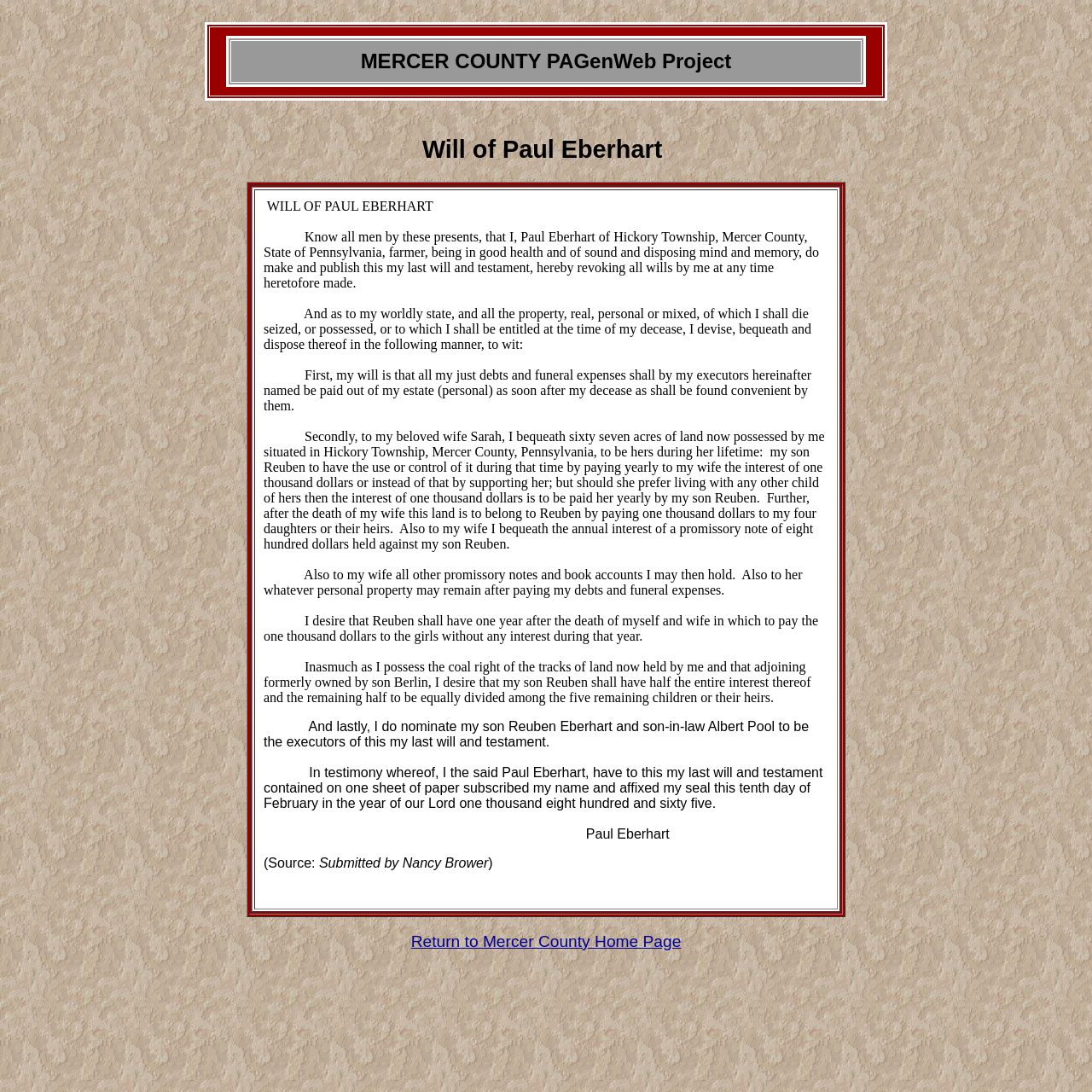Who submitted the will of Paul Eberhart? Look at the image and give a one-word or short phrase answer.

Nancy Brower